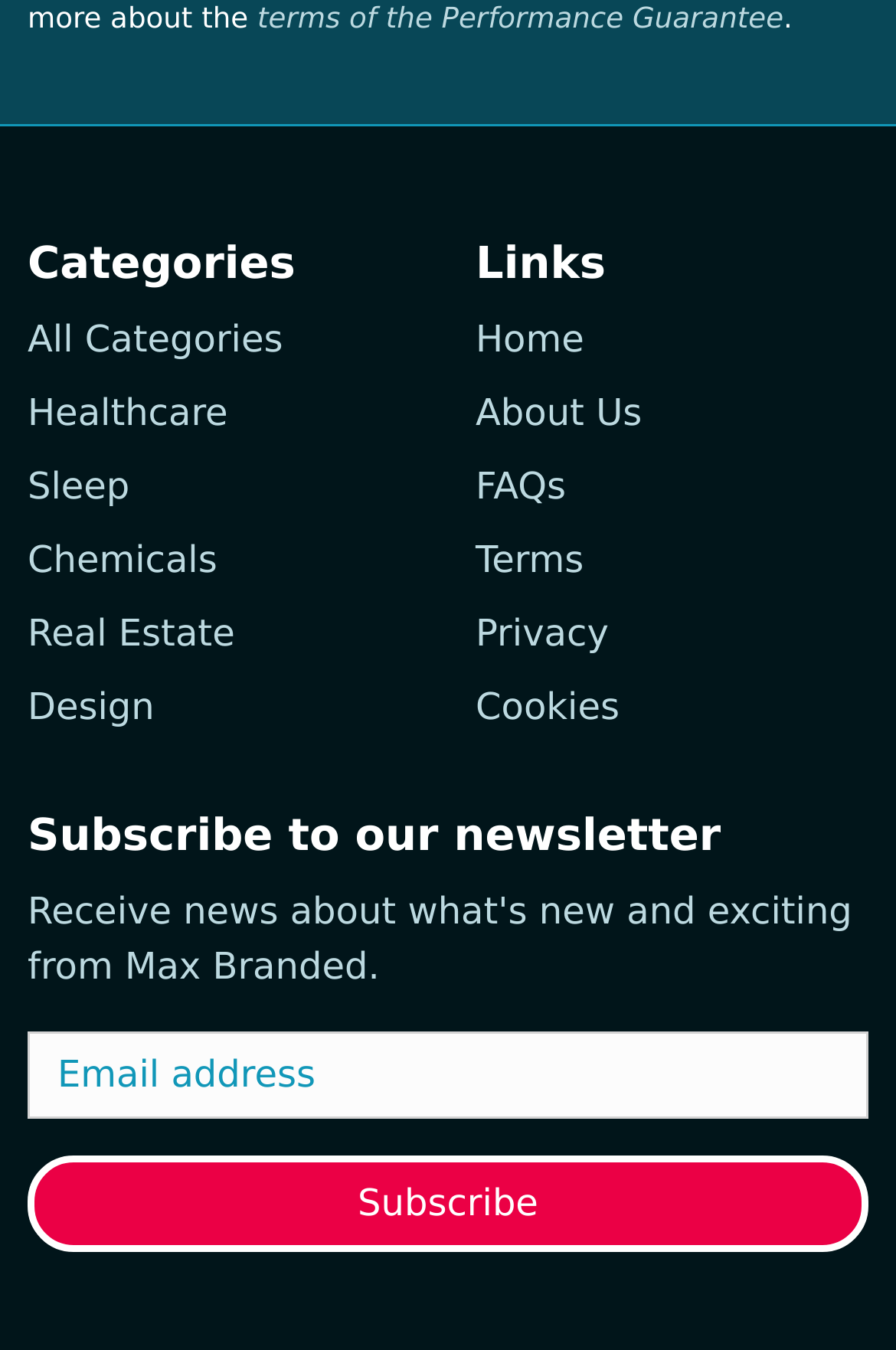What is the link at the top-right corner of the webpage?
Refer to the screenshot and answer in one word or phrase.

Terms of the Performance Guarantee